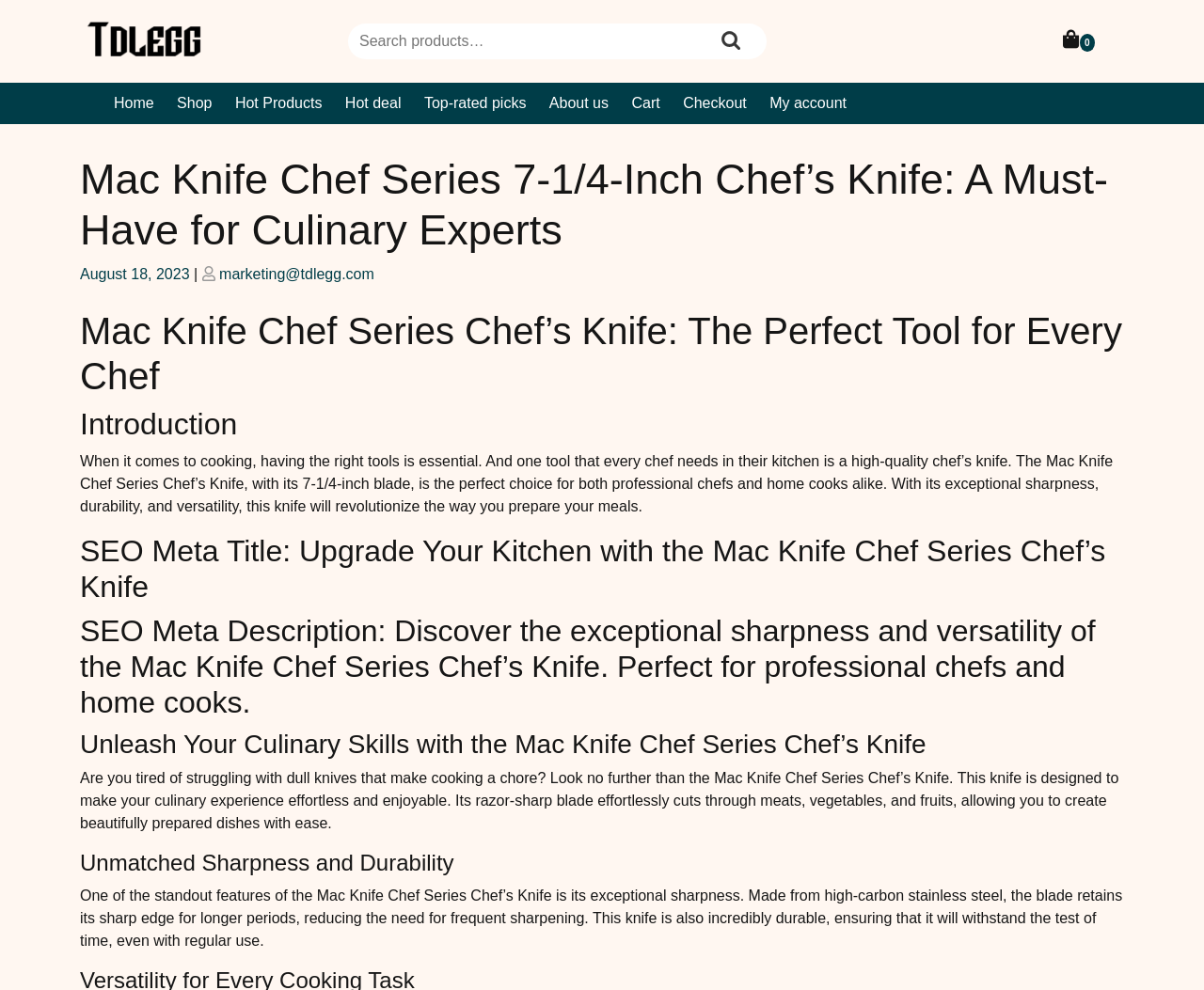What is the length of the knife's blade?
Please use the image to provide an in-depth answer to the question.

I found the answer in the text 'The Mac Knife Chef Series Chef’s Knife, with its 7-1/4-inch blade, is the perfect choice for both professional chefs and home cooks alike.' which explicitly states the length of the knife's blade.